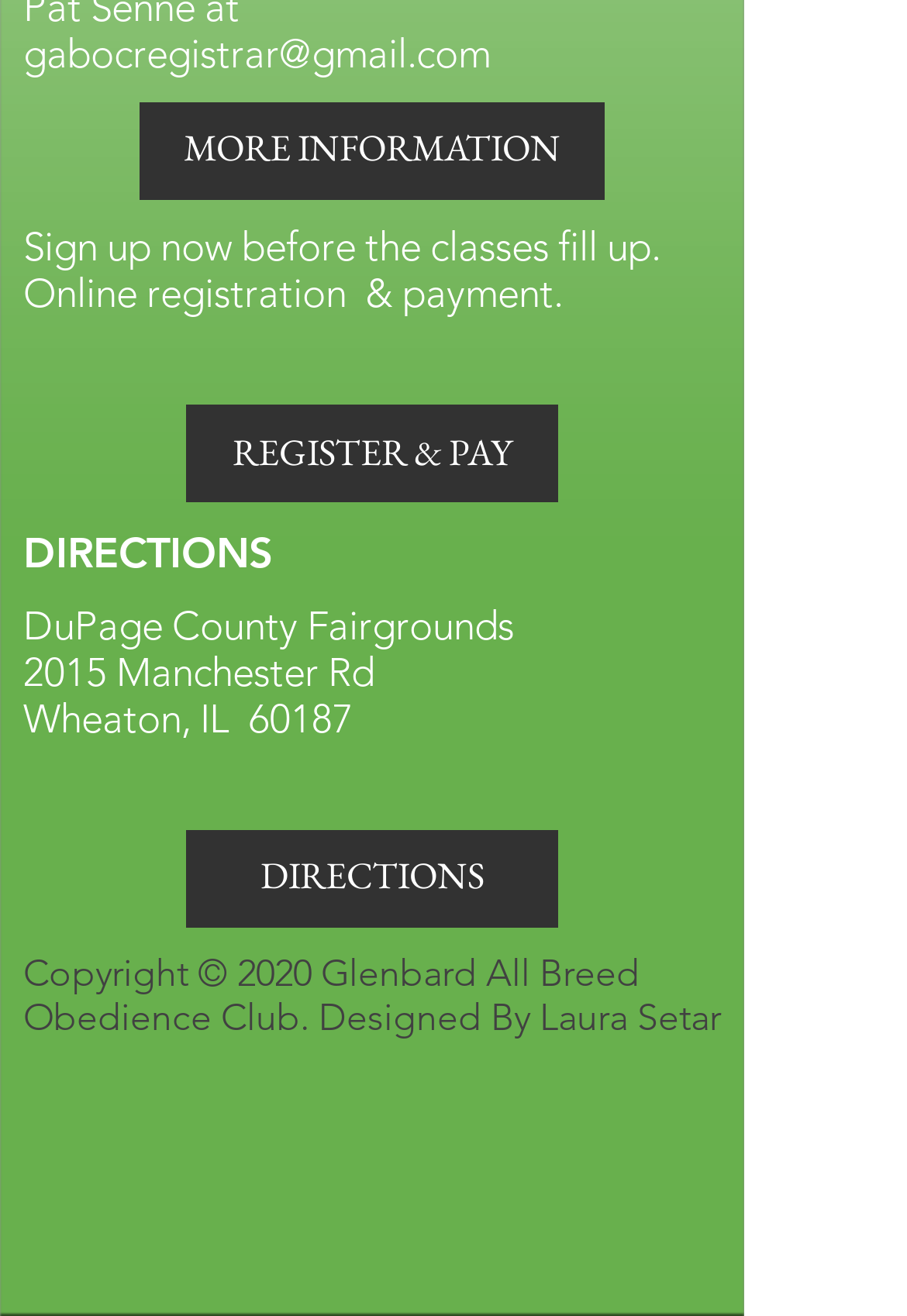Determine the bounding box coordinates (top-left x, top-left y, bottom-right x, bottom-right y) of the UI element described in the following text: MORE INFORMATION

[0.154, 0.077, 0.667, 0.151]